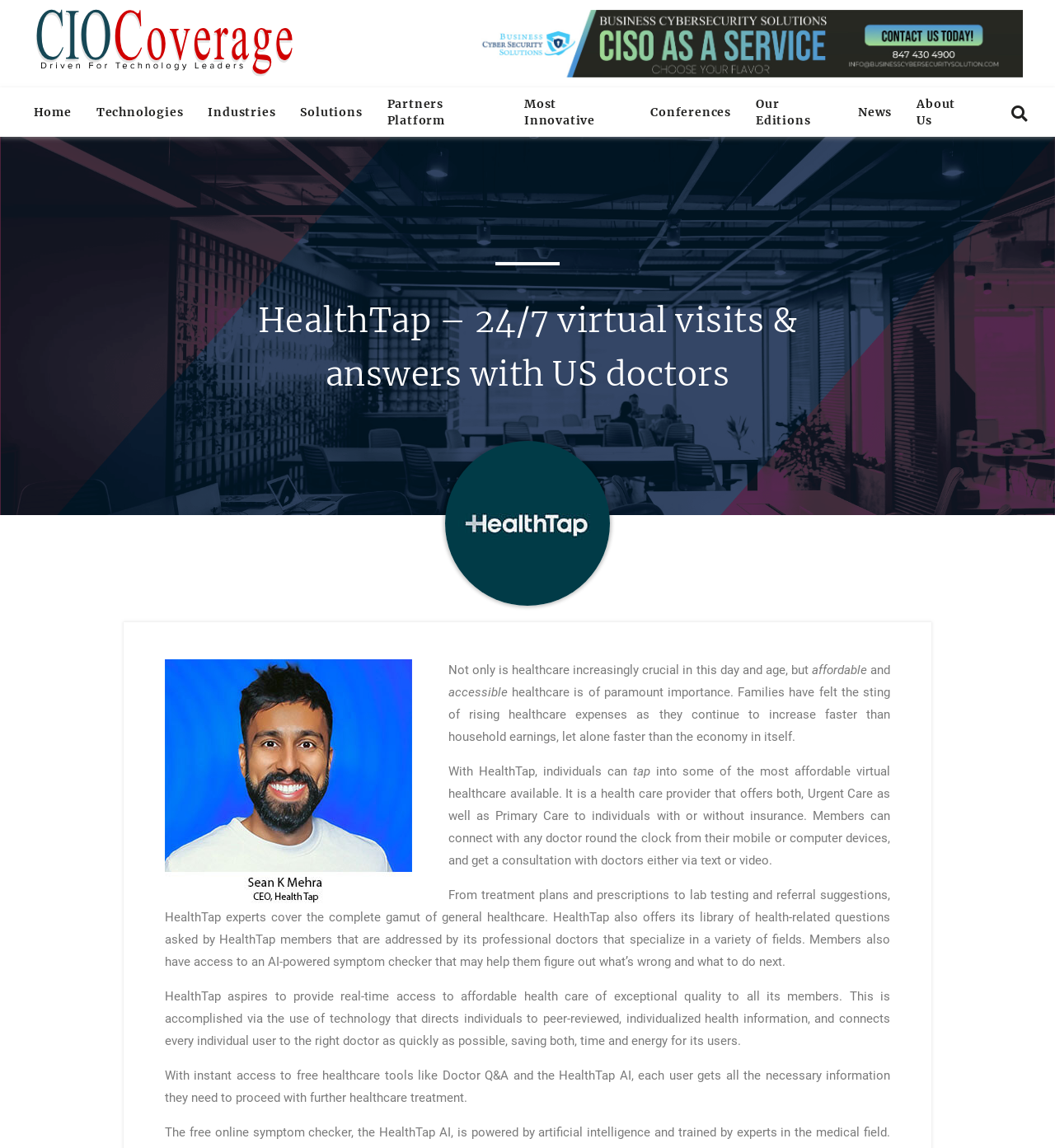Determine the bounding box coordinates of the clickable region to follow the instruction: "Click on the Home link".

[0.02, 0.076, 0.08, 0.119]